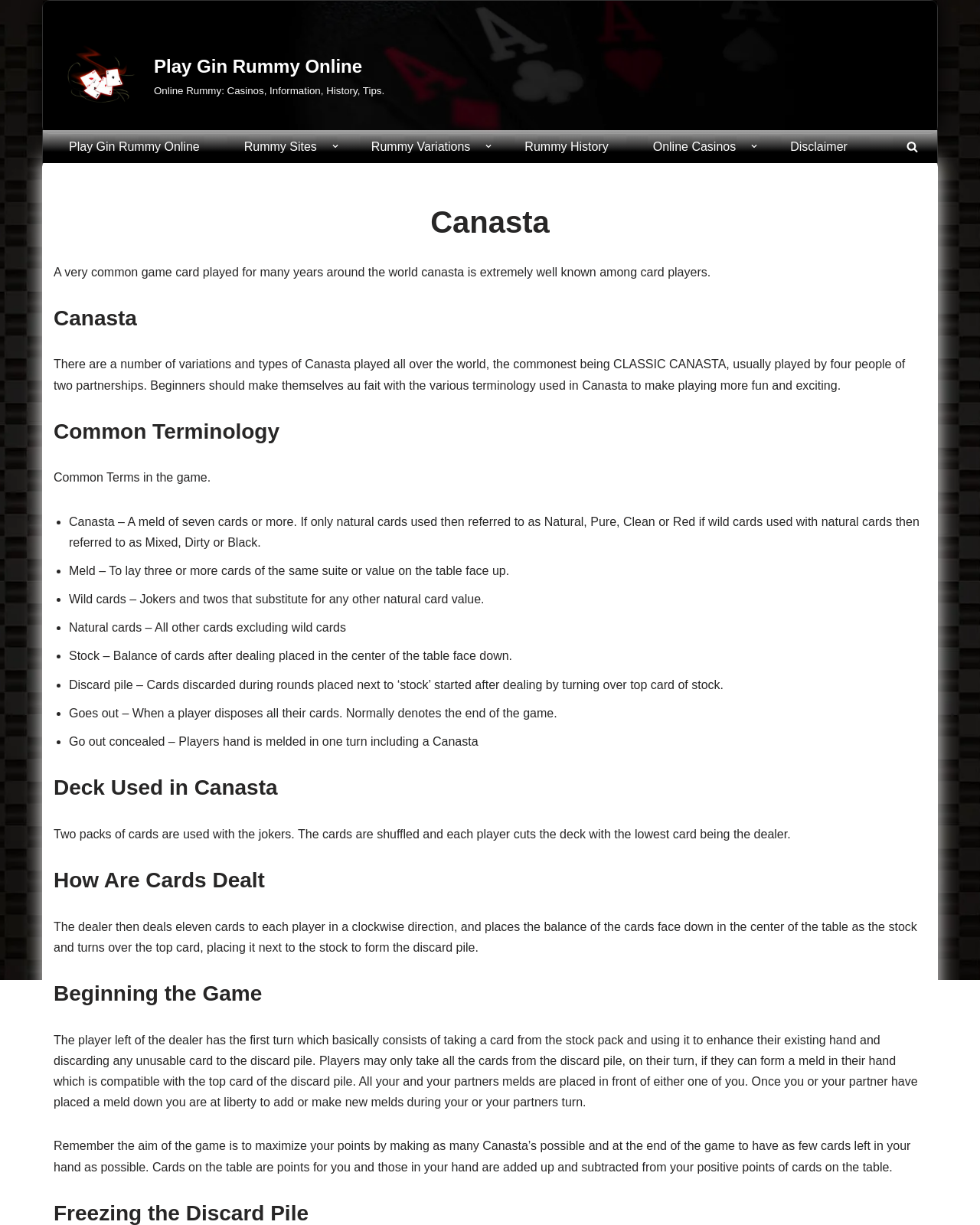Identify the bounding box coordinates for the UI element described as follows: "Play Gin Rummy Online". Ensure the coordinates are four float numbers between 0 and 1, formatted as [left, top, right, bottom].

[0.059, 0.111, 0.215, 0.128]